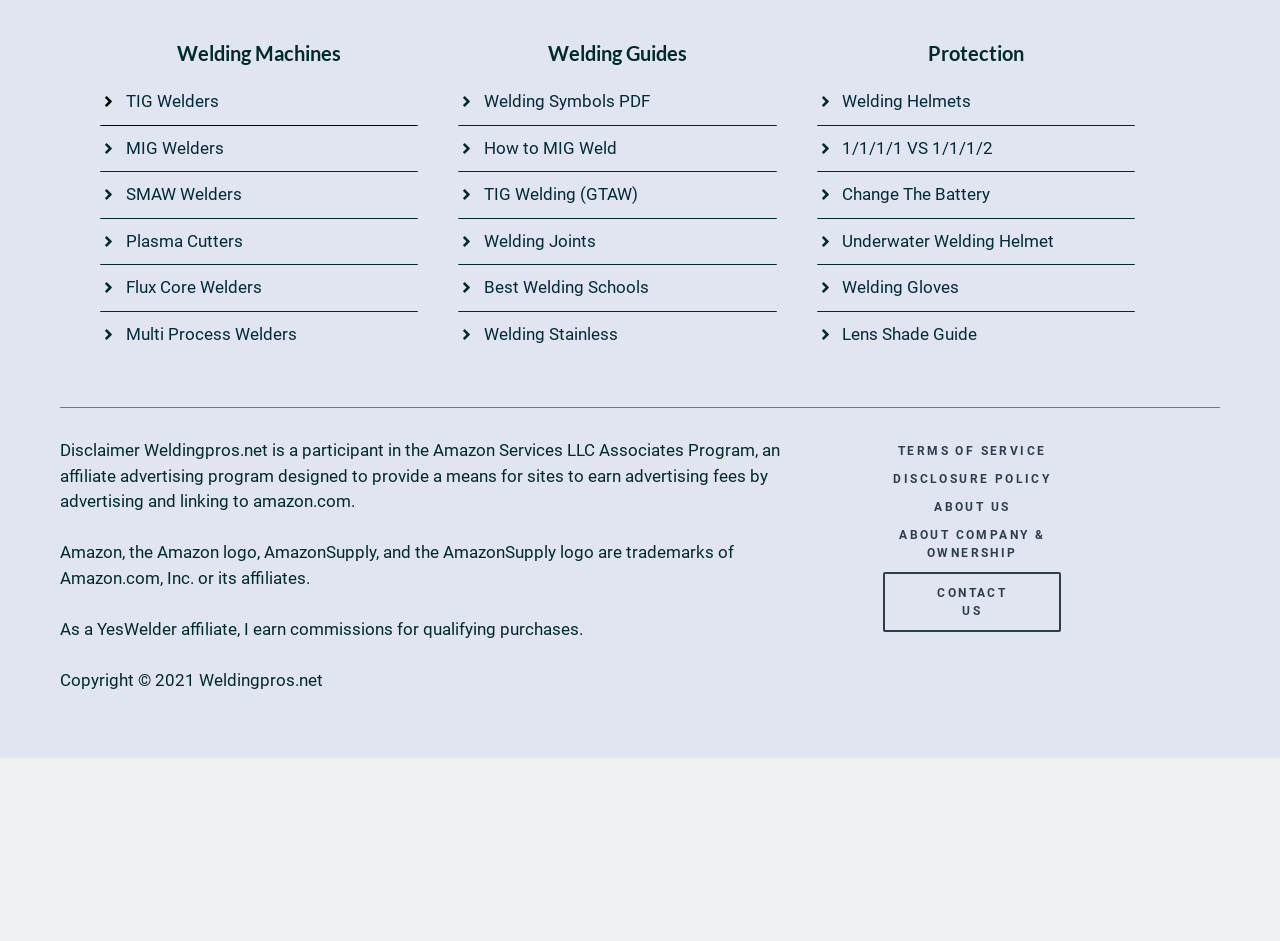Please find the bounding box coordinates of the clickable region needed to complete the following instruction: "Visit ABOUT US page". The bounding box coordinates must consist of four float numbers between 0 and 1, i.e., [left, top, right, bottom].

[0.69, 0.529, 0.829, 0.559]